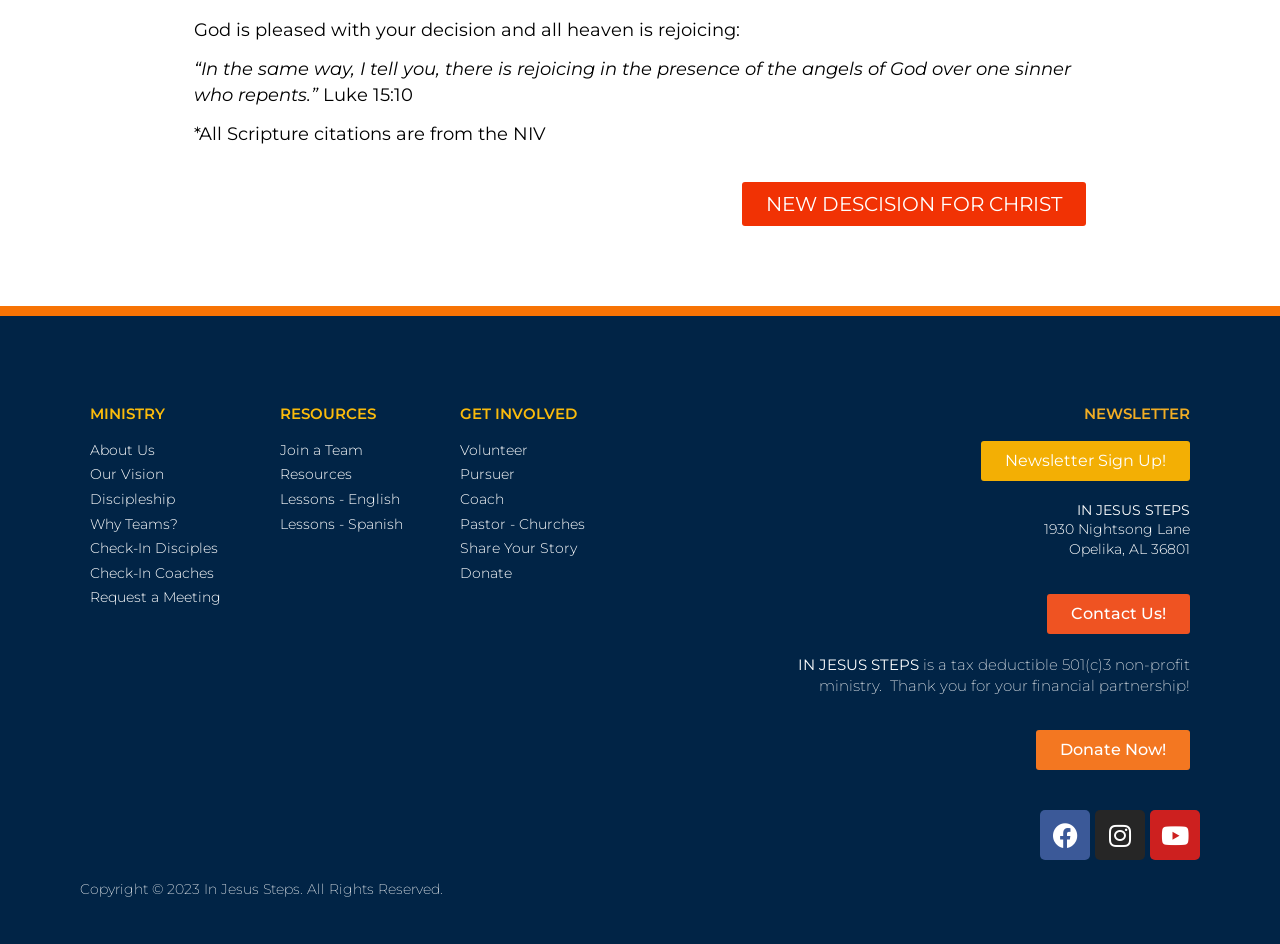Find and provide the bounding box coordinates for the UI element described with: "Share Your Story".

[0.359, 0.571, 0.58, 0.592]